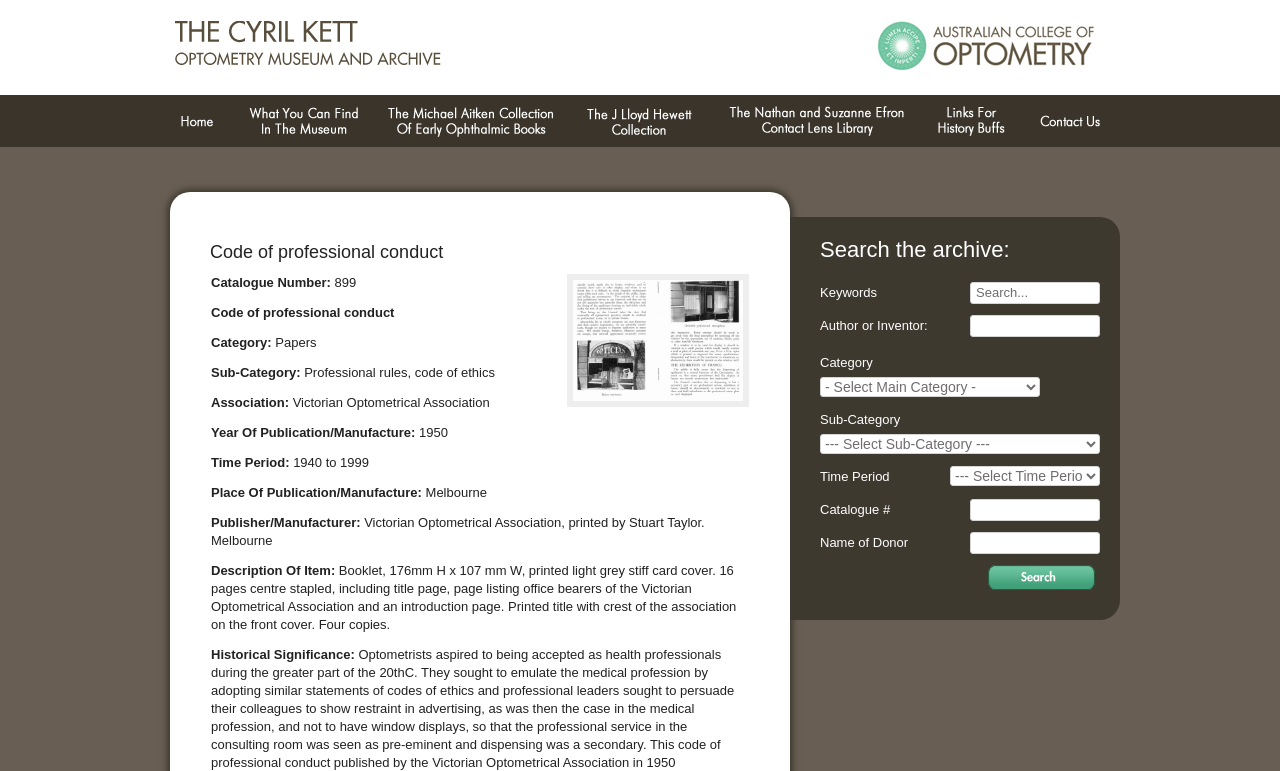Refer to the screenshot and answer the following question in detail:
What is the name of the museum?

The name of the museum can be inferred from the logo image with the text 'logo-optometry' and the overall context of the webpage.